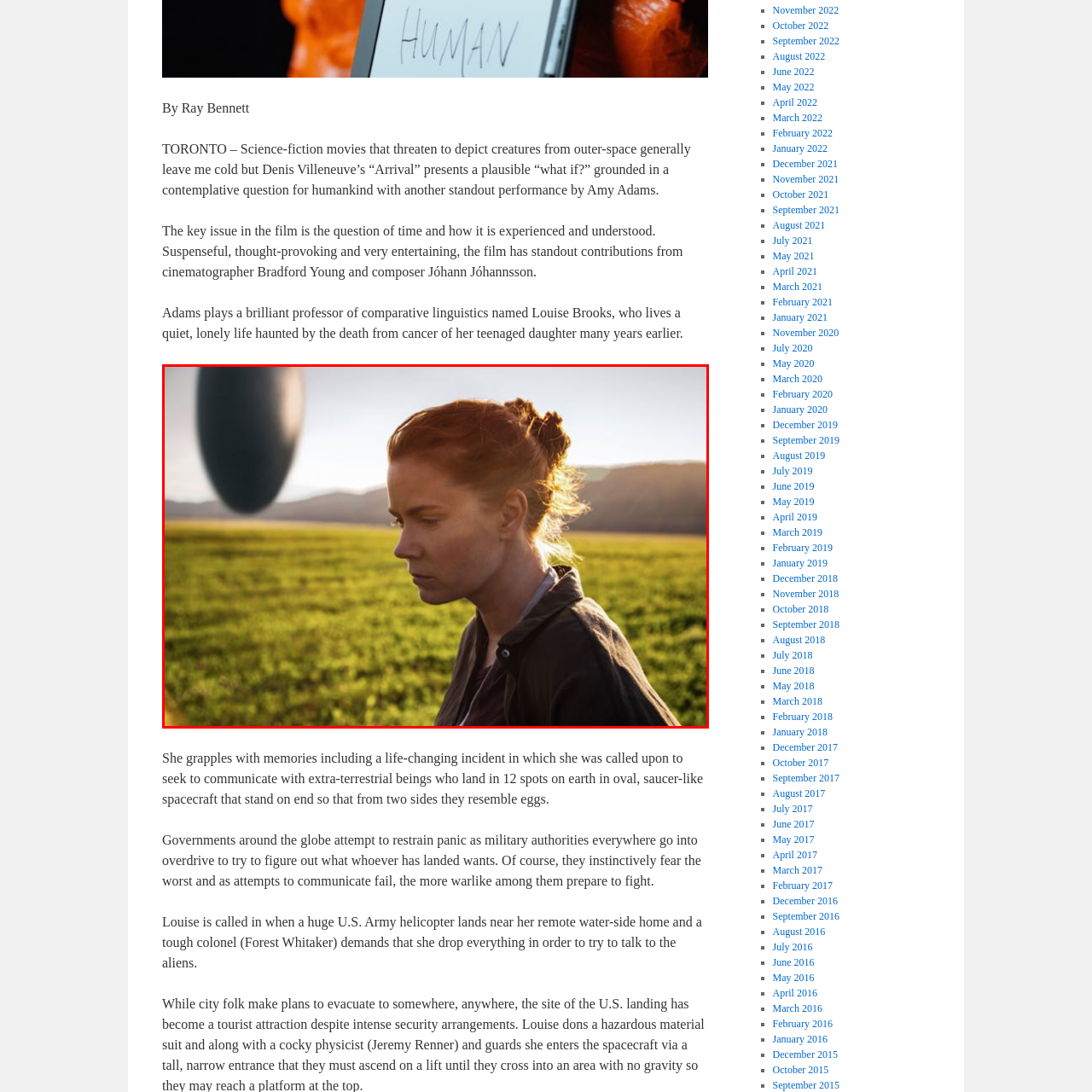Focus on the portion of the image highlighted in red and deliver a detailed explanation for the following question: What is the main theme explored in the film 'Arrival'?

According to the caption, the film 'Arrival' explores the themes of 'communication, time, and the complexities of human connections when faced with the unknown', highlighting the film's focus on these interconnected ideas.